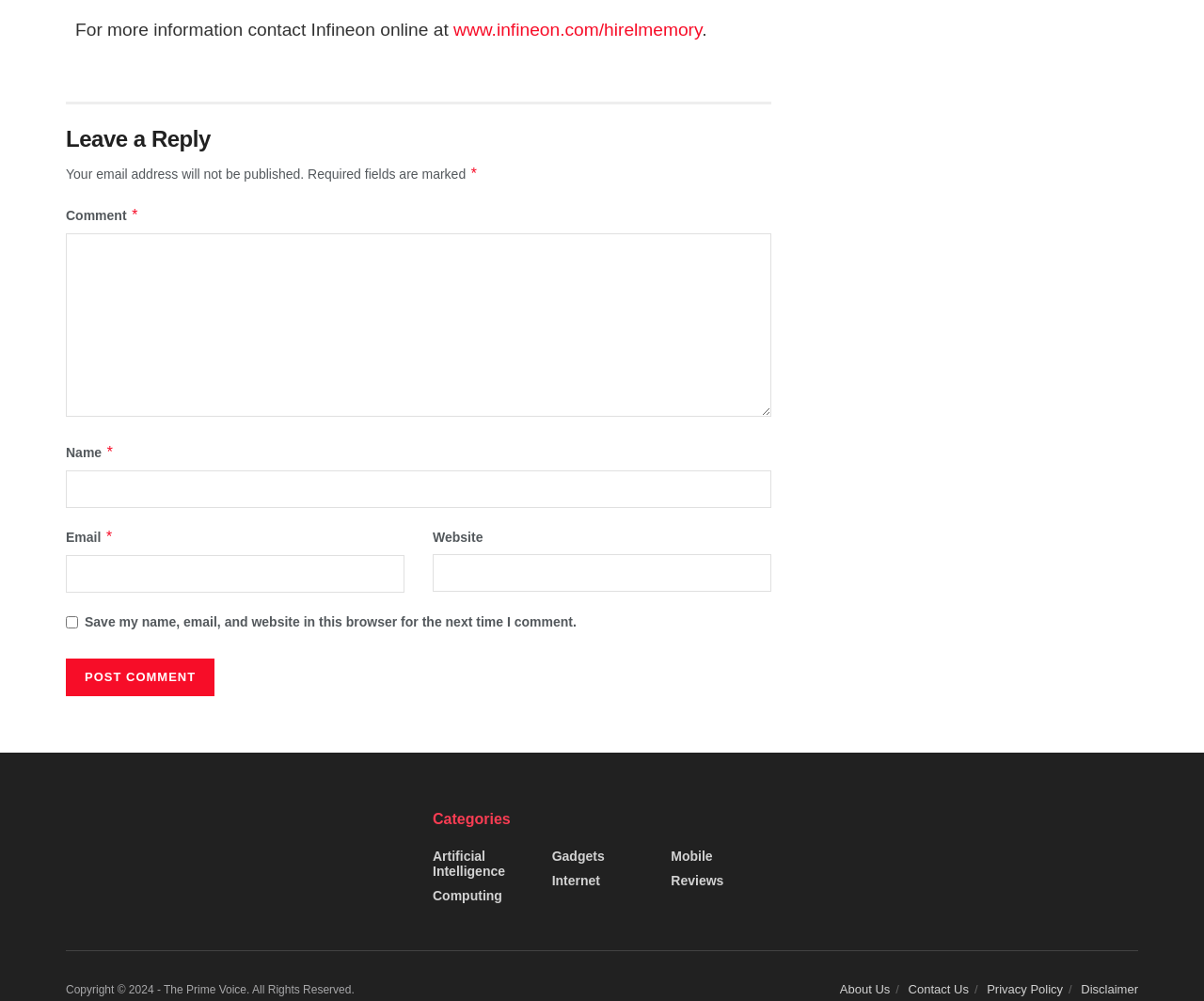Please specify the bounding box coordinates in the format (top-left x, top-left y, bottom-right x, bottom-right y), with all values as floating point numbers between 0 and 1. Identify the bounding box of the UI element described by: Mobile

[0.557, 0.844, 0.592, 0.859]